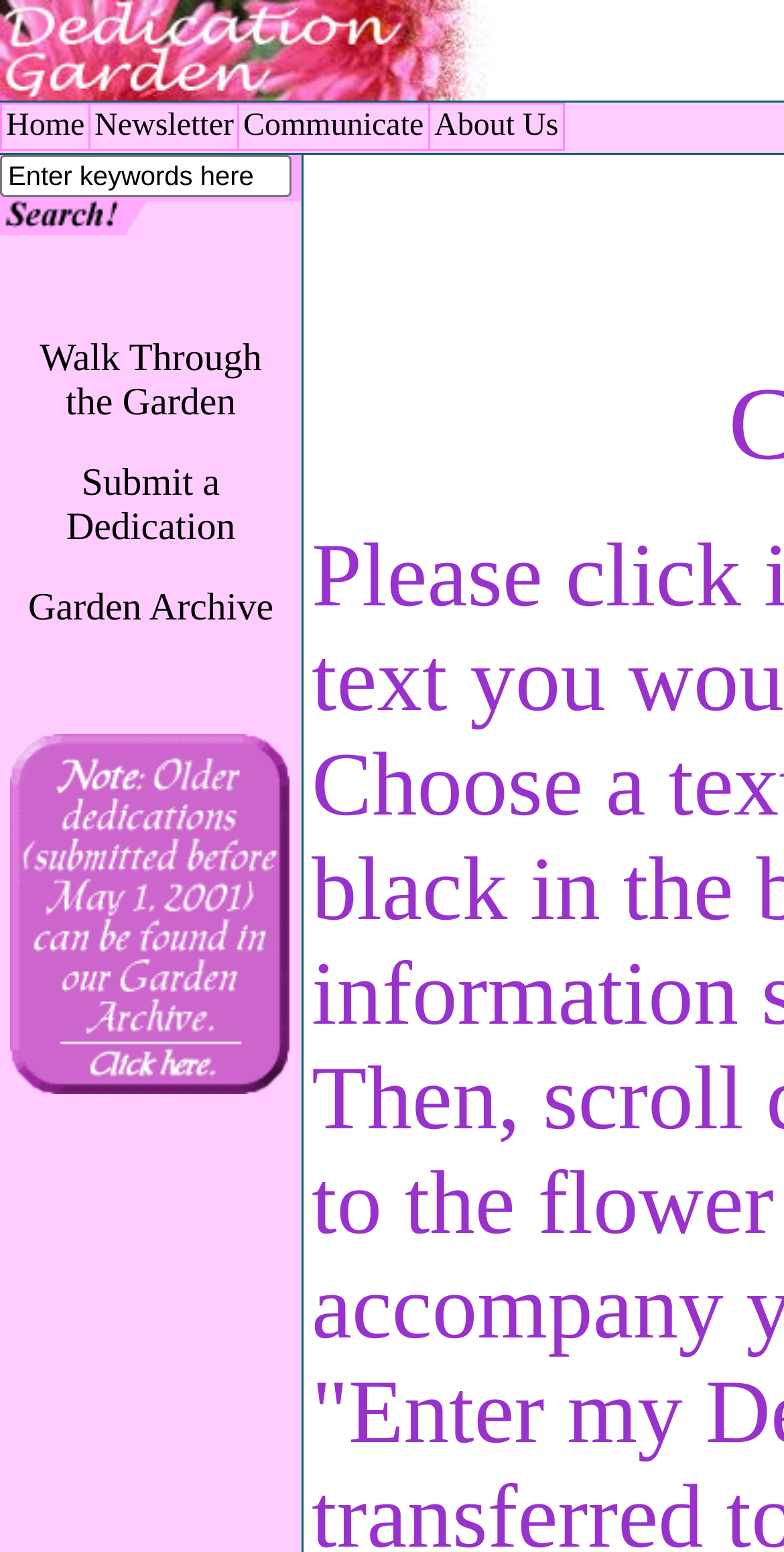Use one word or a short phrase to answer the question provided: 
How many main navigation links are there?

5